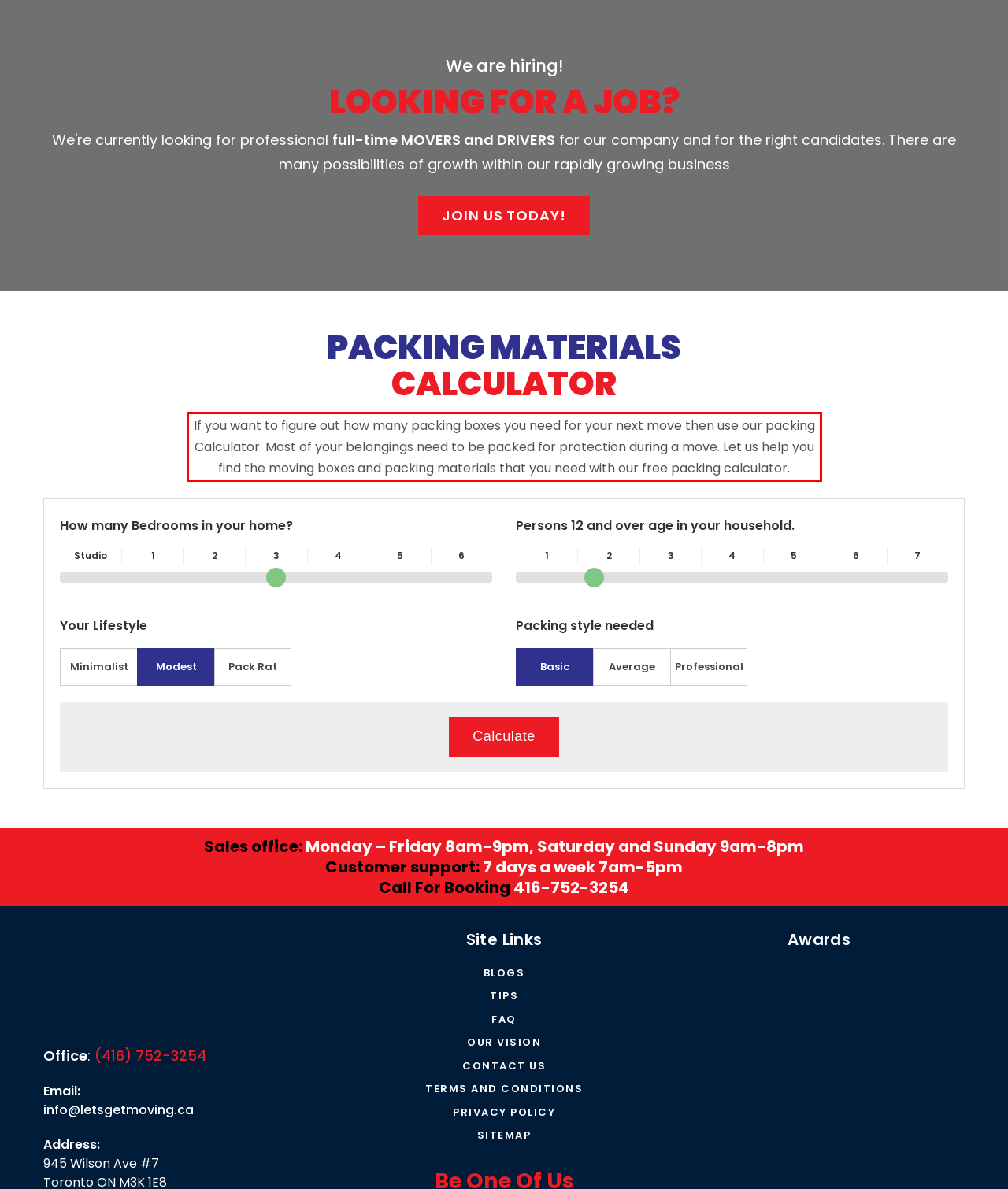Perform OCR on the text inside the red-bordered box in the provided screenshot and output the content.

If you want to figure out how many packing boxes you need for your next move then use our packing Calculator. Most of your belongings need to be packed for protection during a move. Let us help you find the moving boxes and packing materials that you need with our free packing calculator.